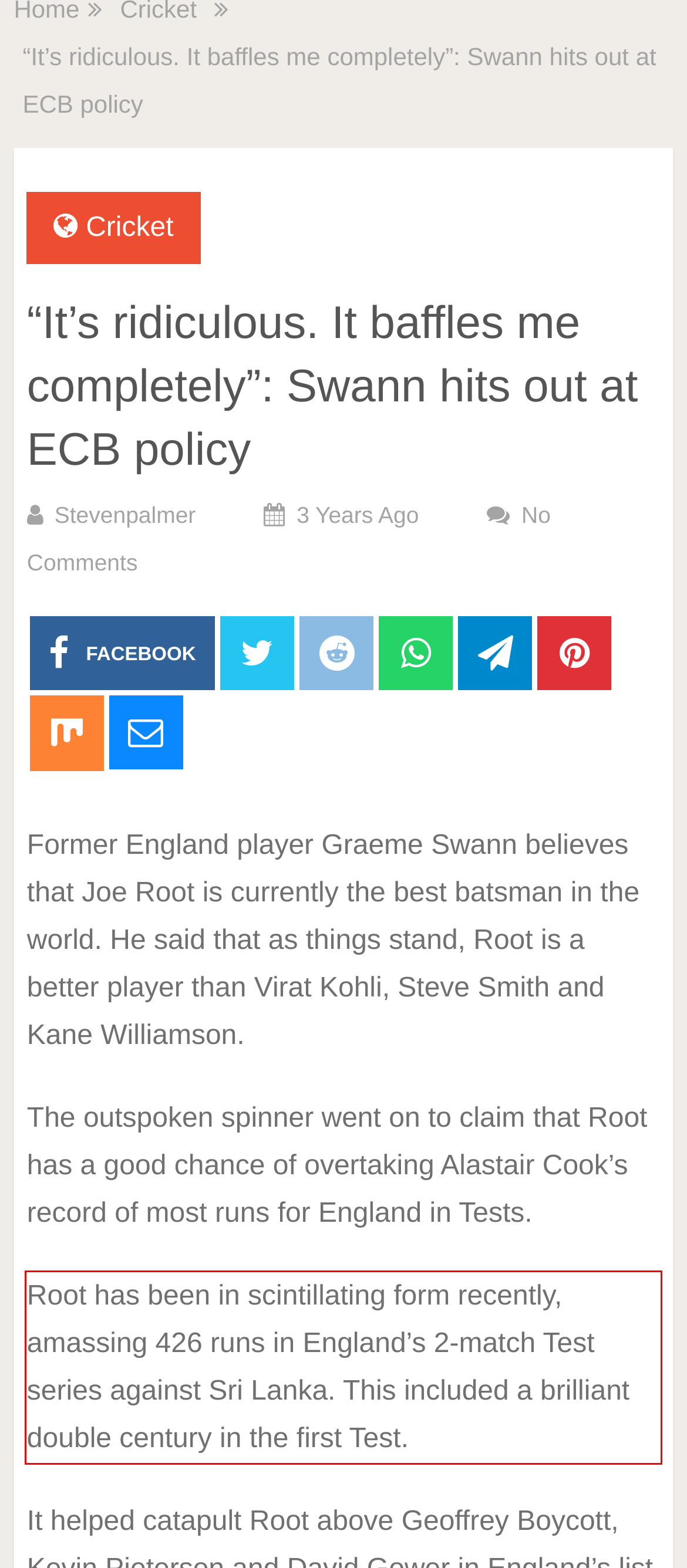You are provided with a screenshot of a webpage containing a red bounding box. Please extract the text enclosed by this red bounding box.

Root has been in scintillating form recently, amassing 426 runs in England’s 2-match Test series against Sri Lanka. This included a brilliant double century in the first Test.